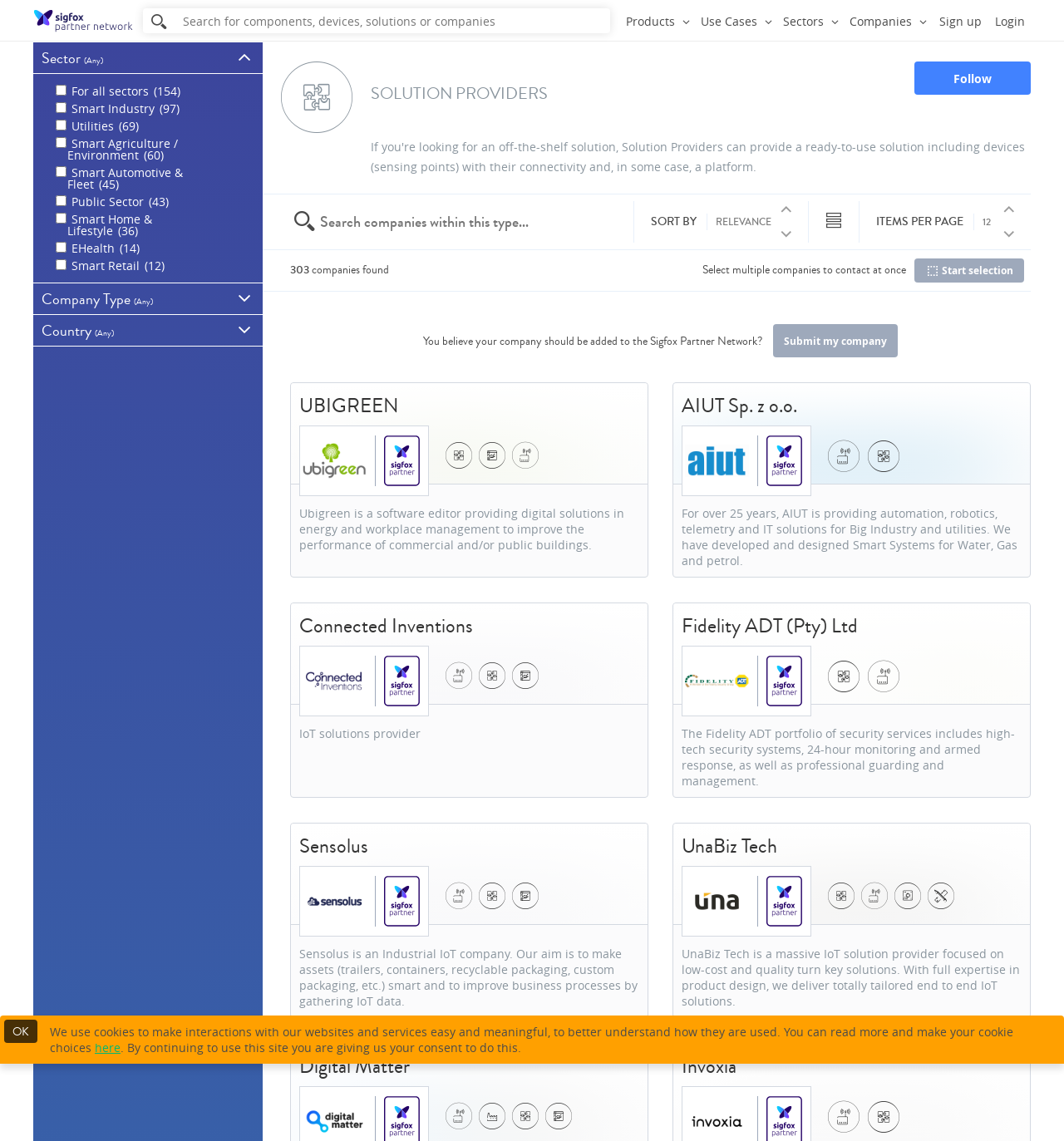Pinpoint the bounding box coordinates of the area that should be clicked to complete the following instruction: "Search for components, devices, solutions or companies". The coordinates must be given as four float numbers between 0 and 1, i.e., [left, top, right, bottom].

[0.134, 0.007, 0.573, 0.029]